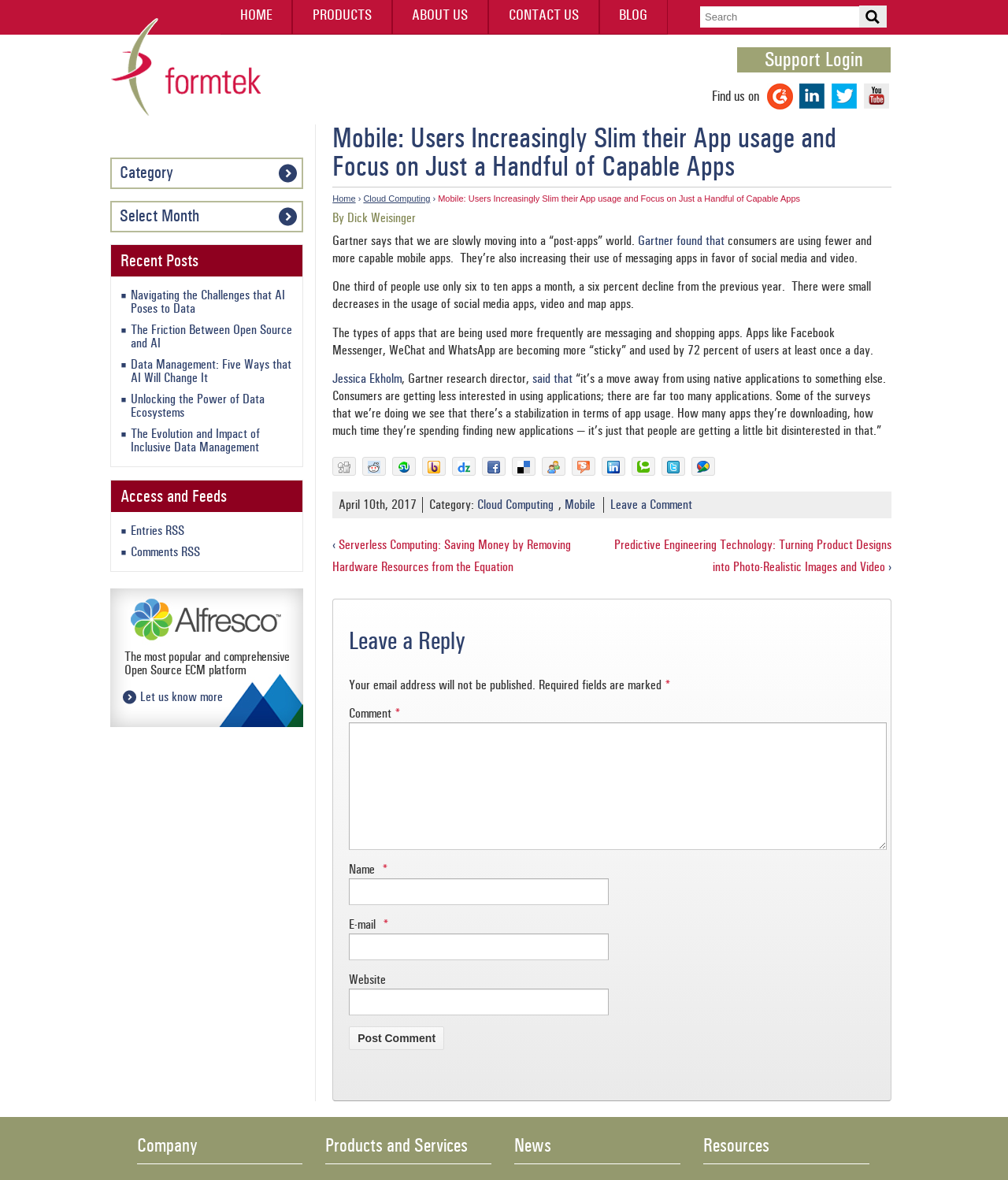Locate the bounding box coordinates of the clickable area to execute the instruction: "Visit the Formtek Blog homepage". Provide the coordinates as four float numbers between 0 and 1, represented as [left, top, right, bottom].

[0.109, 0.051, 0.259, 0.062]